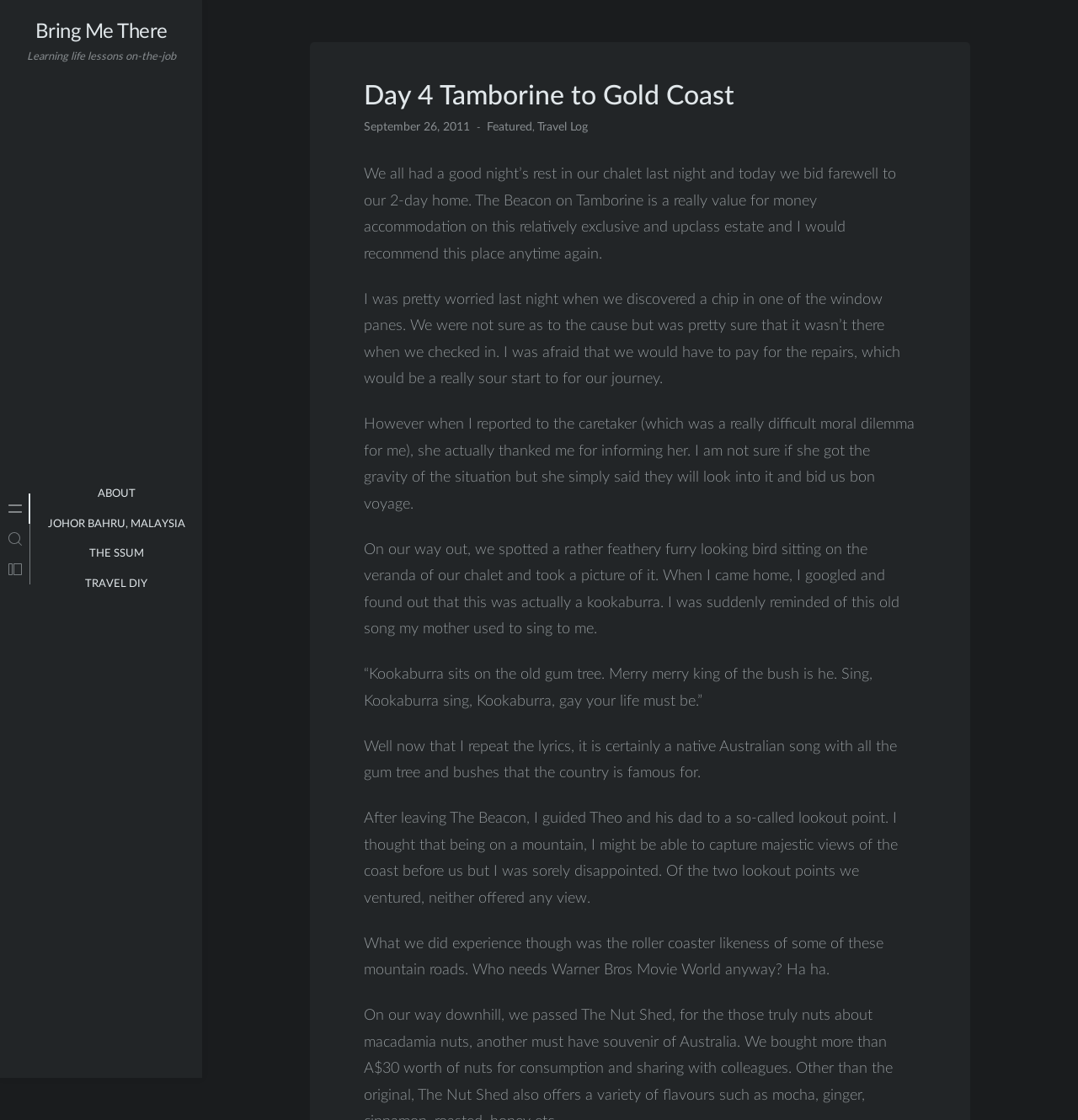Find the coordinates for the bounding box of the element with this description: "Travel DIY".

[0.076, 0.511, 0.14, 0.532]